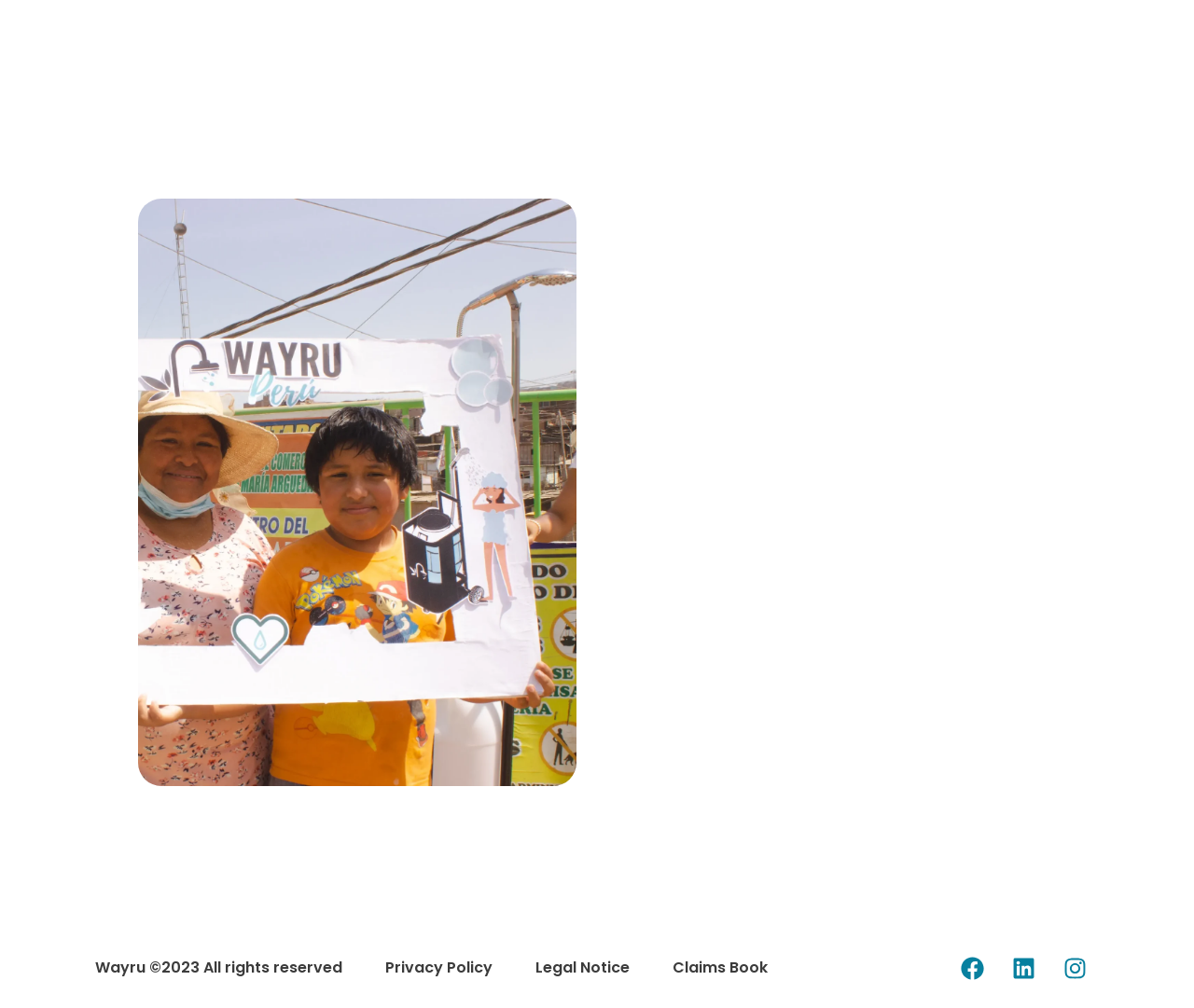Carefully observe the image and respond to the question with a detailed answer:
What is the last link in the footer?

I looked at the links in the footer section and found that the last link is 'Claims Book'.